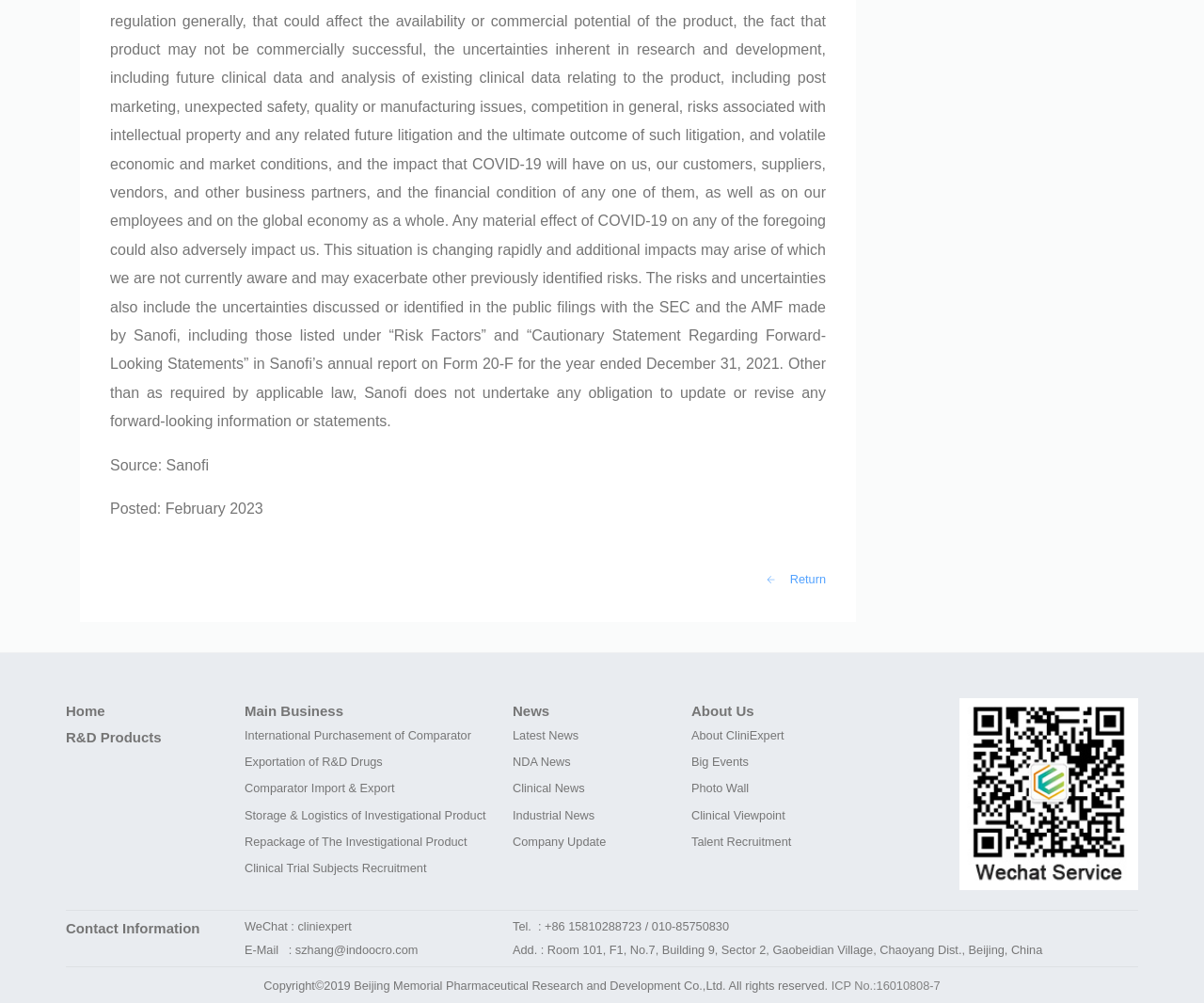Could you specify the bounding box coordinates for the clickable section to complete the following instruction: "Click on Home"?

[0.055, 0.7, 0.087, 0.716]